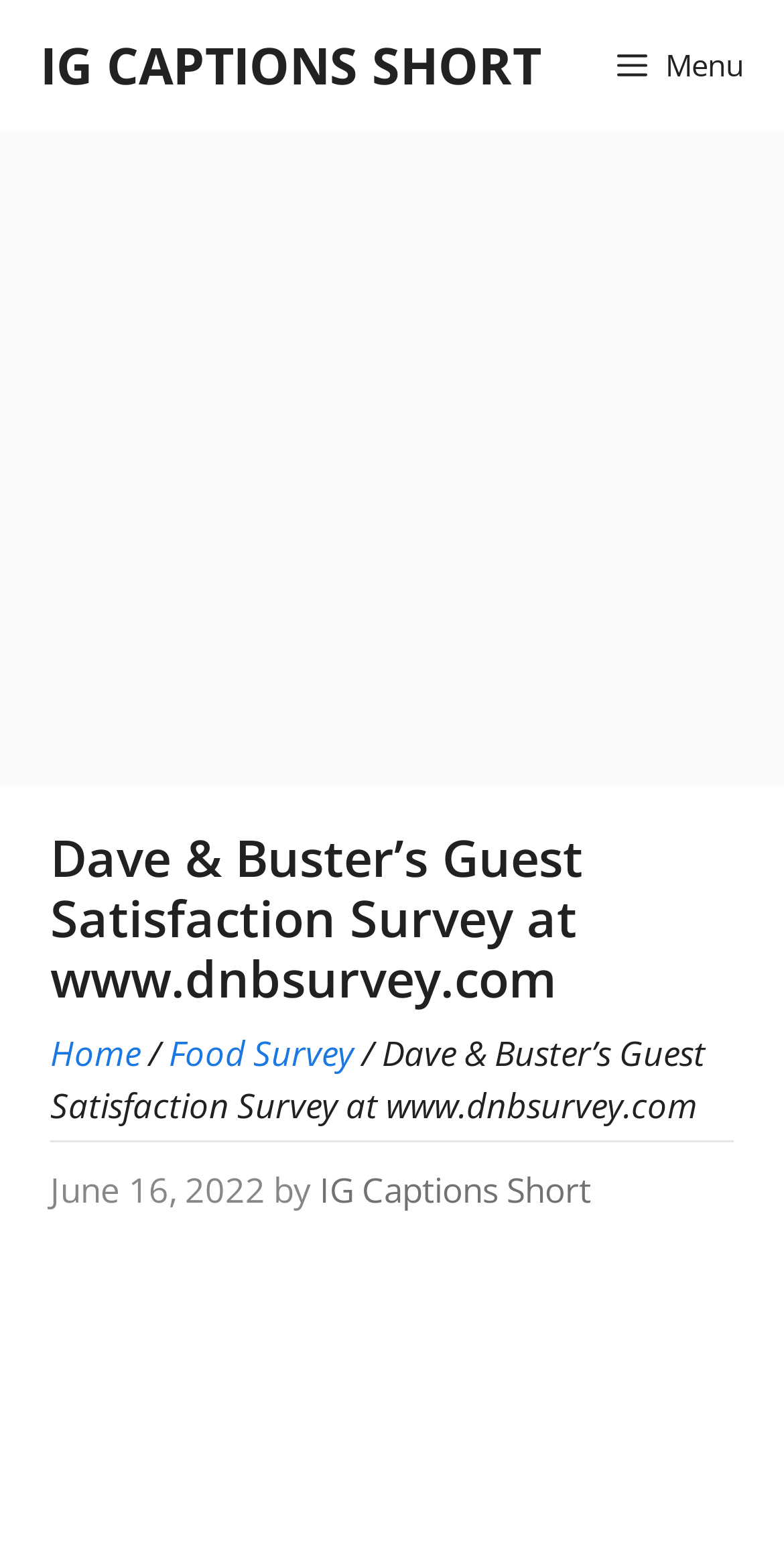Please study the image and answer the question comprehensively:
What is the text above the separator?

I found the answer by analyzing the structure of the webpage, which includes a heading above a separator, and the text above the separator is 'Dave & Buster’s Guest Satisfaction Survey at www.dnbsurvey.com'.